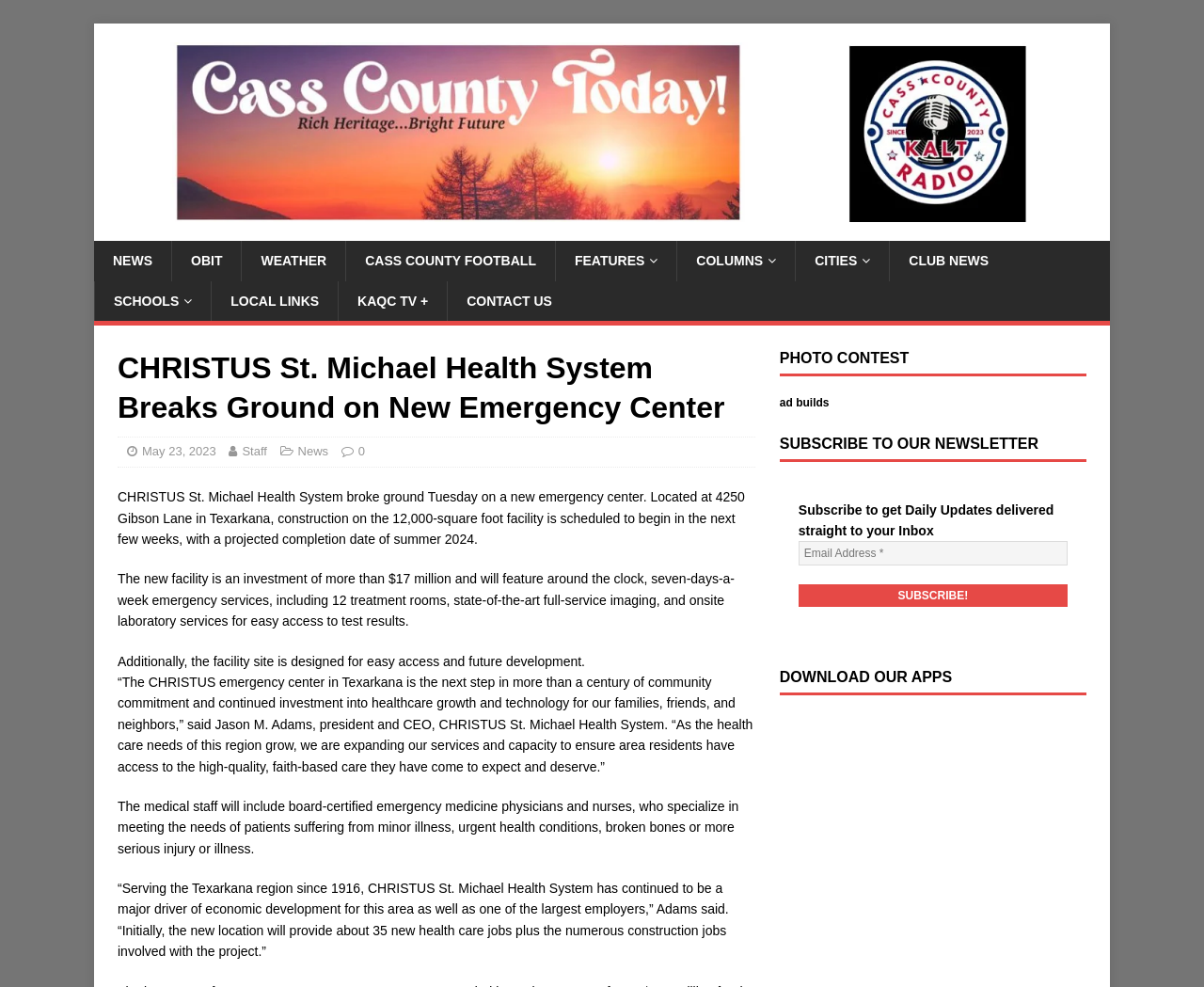Find and indicate the bounding box coordinates of the region you should select to follow the given instruction: "Subscribe to the newsletter".

[0.663, 0.592, 0.887, 0.615]